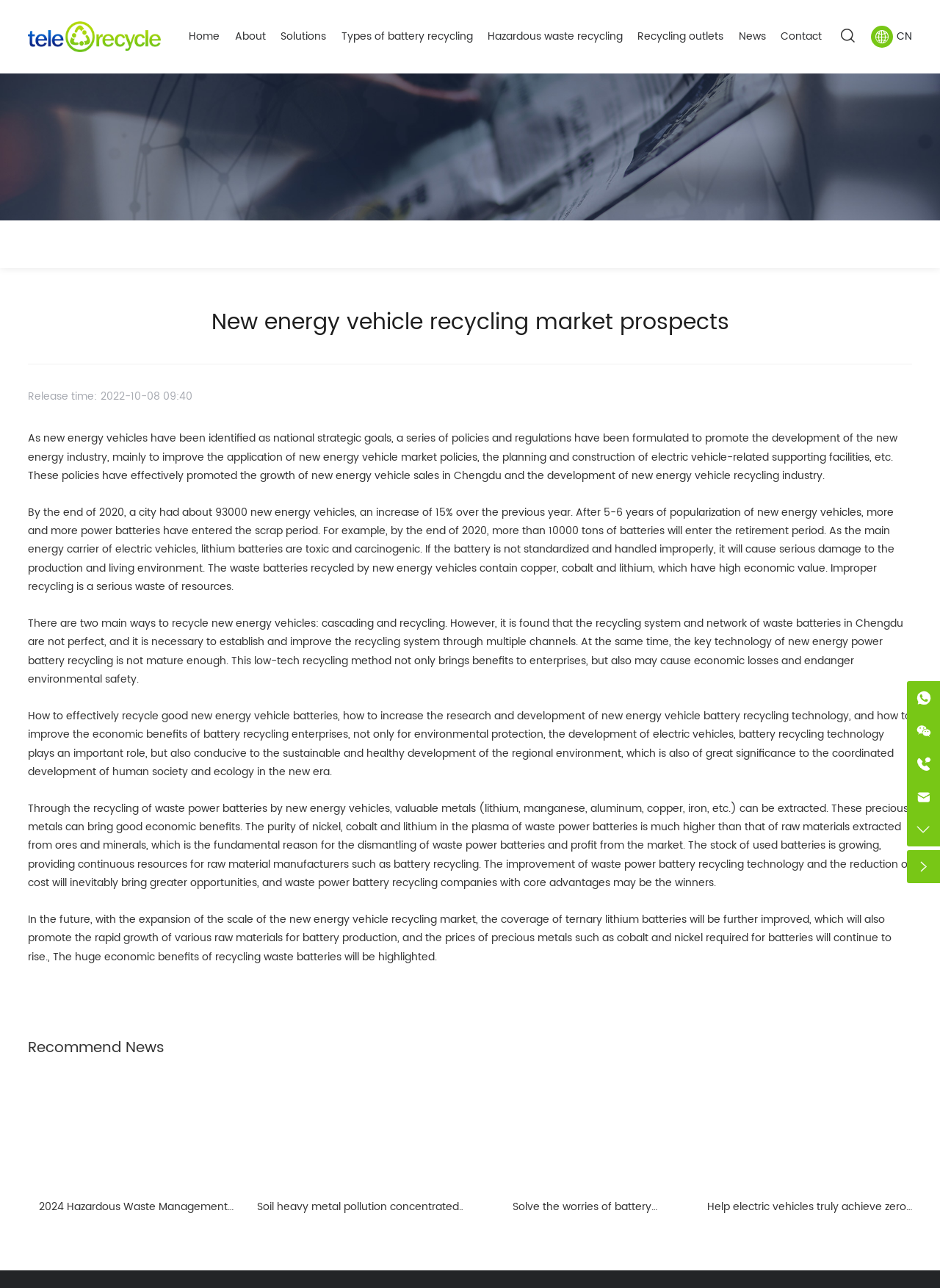Answer the following inquiry with a single word or phrase:
What is the benefit of improving waste power battery recycling technology?

Reduce cost and increase economic benefits